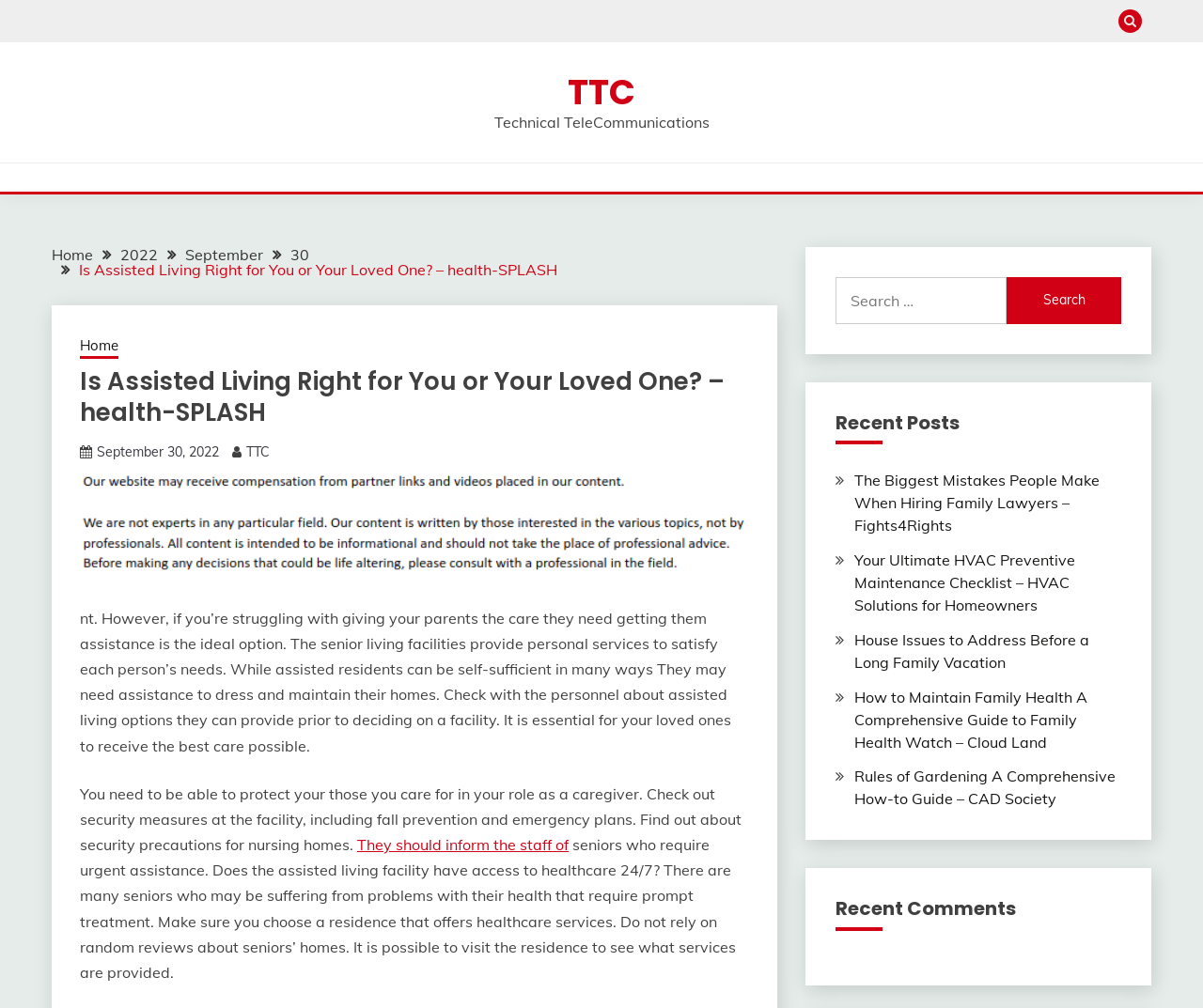Find the bounding box coordinates of the element to click in order to complete this instruction: "Go to the Home page". The bounding box coordinates must be four float numbers between 0 and 1, denoted as [left, top, right, bottom].

None